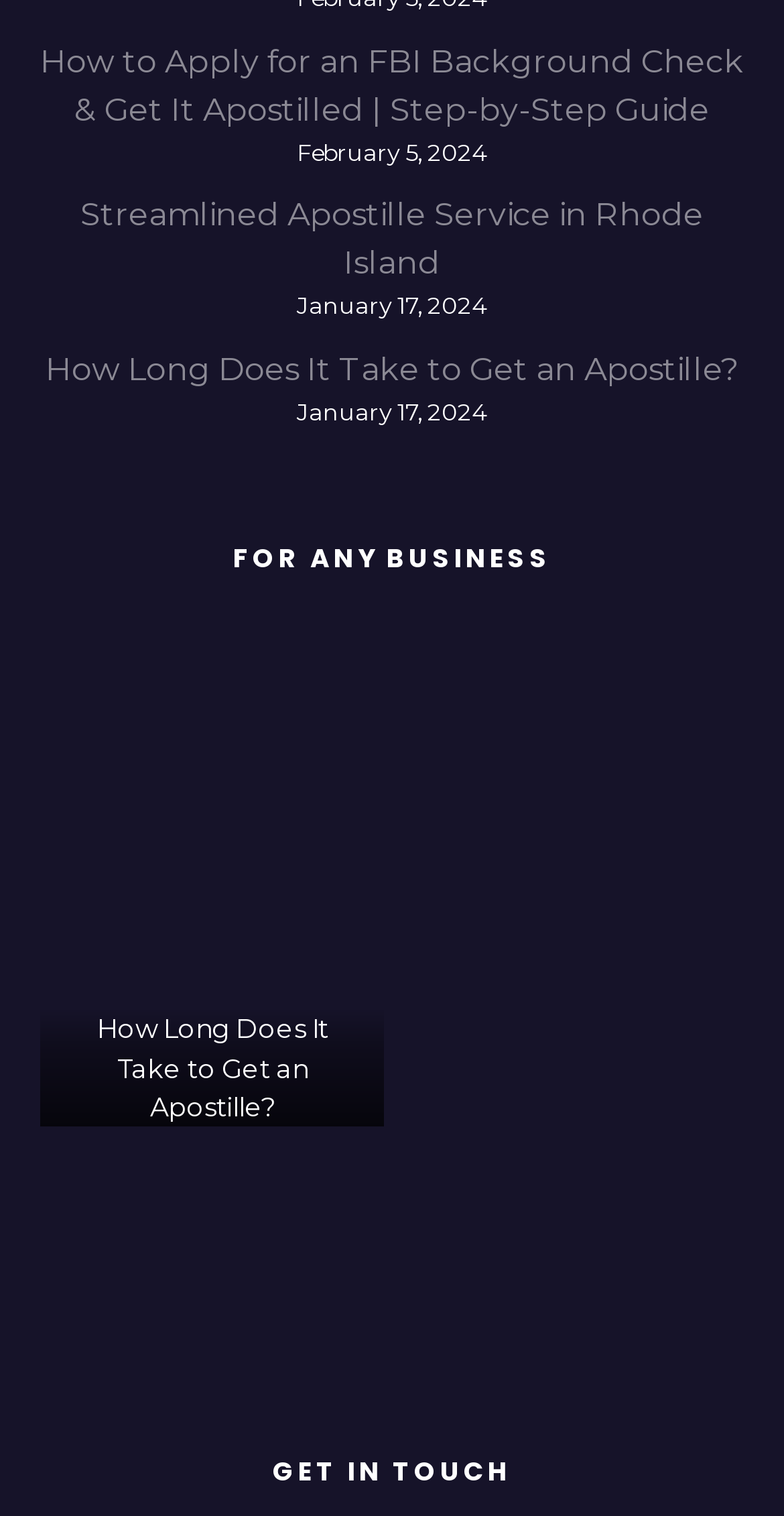Pinpoint the bounding box coordinates of the clickable element needed to complete the instruction: "View the details of the certified translation service in Boston MA". The coordinates should be provided as four float numbers between 0 and 1: [left, top, right, bottom].

[0.509, 0.414, 0.949, 0.605]